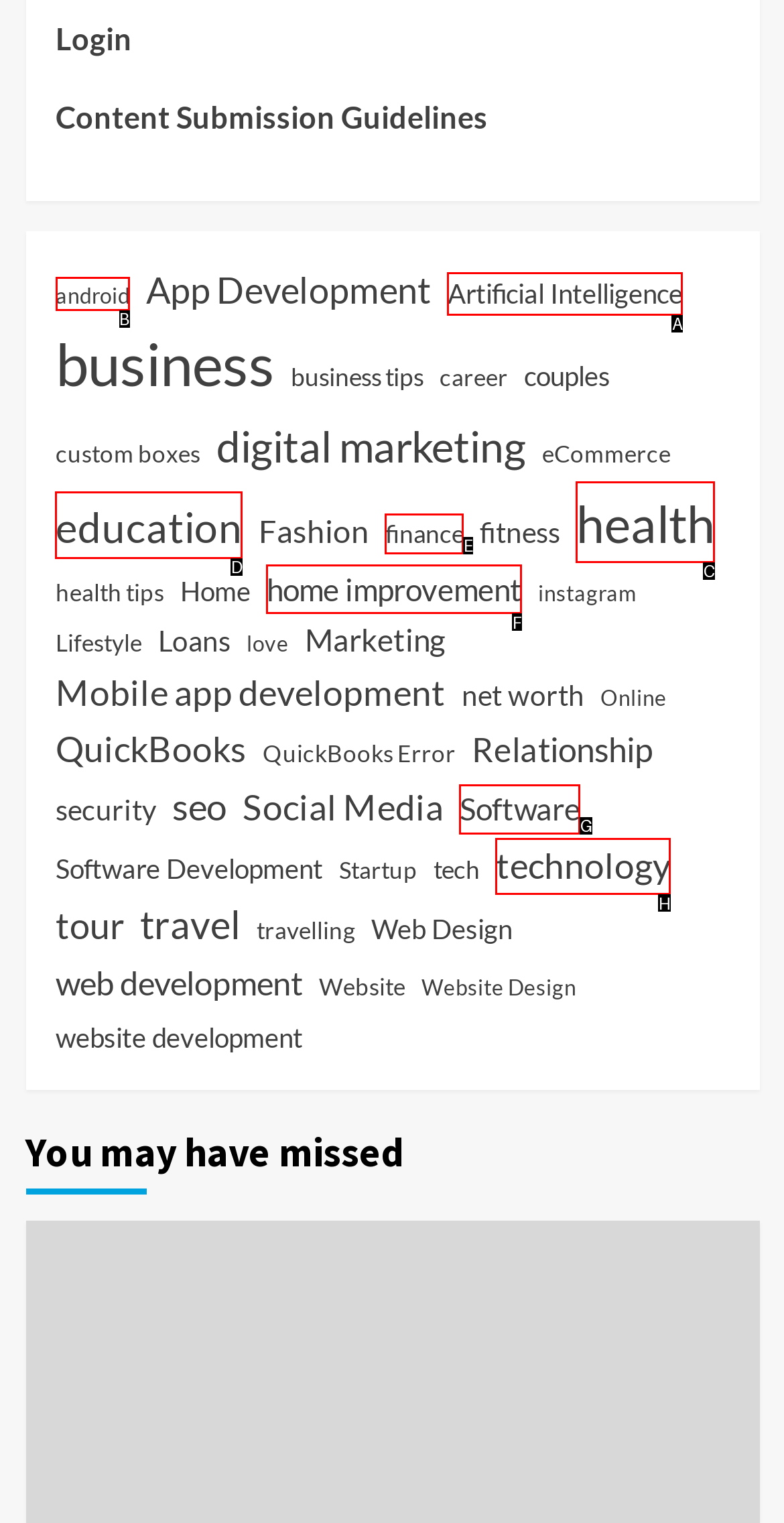Indicate which HTML element you need to click to complete the task: Explore android topics. Provide the letter of the selected option directly.

B